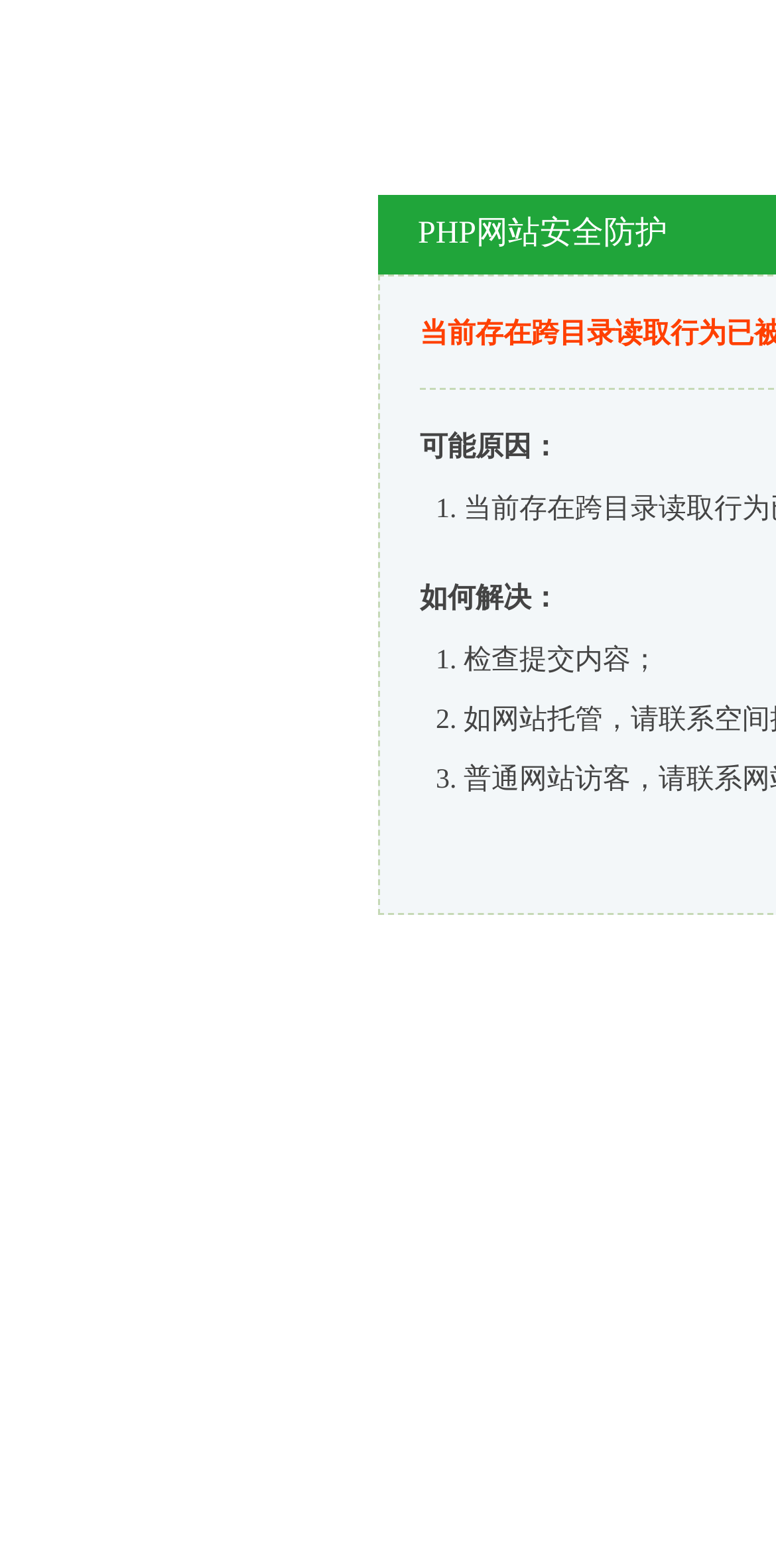What is the second section title?
Respond to the question with a single word or phrase according to the image.

如何解决：